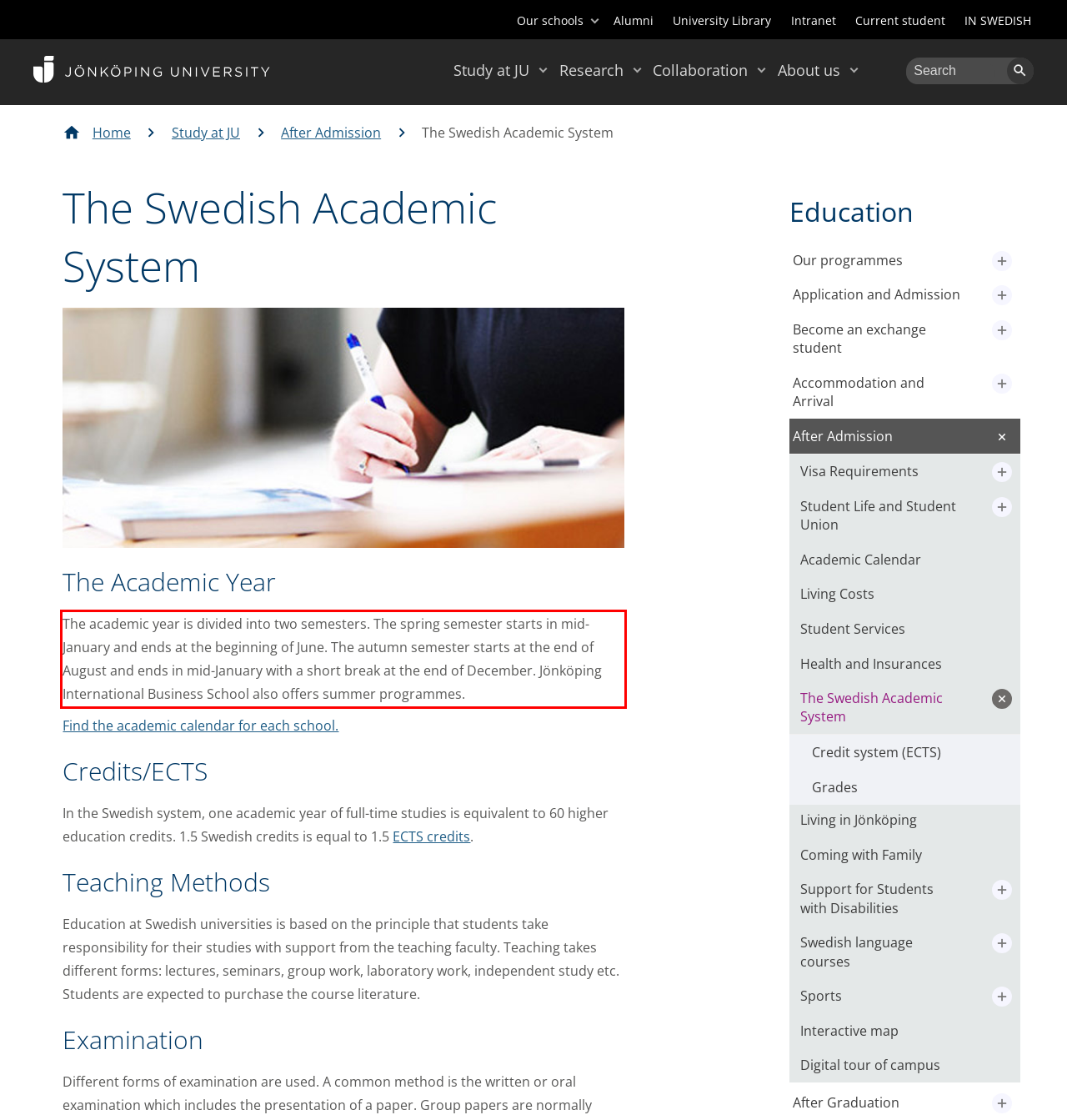Given a webpage screenshot, identify the text inside the red bounding box using OCR and extract it.

The academic year is divided into two semesters. The spring semester starts in mid-January and ends at the beginning of June. The autumn semester starts at the end of August and ends in mid-January with a short break at the end of December. Jönköping International Business School also offers summer programmes.